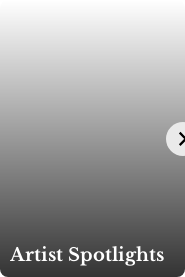Please respond in a single word or phrase: 
What is the shape of the button in the upper right corner?

Circular